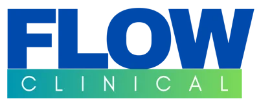What does the logo of FLOW CLINICAL embody?
Look at the image and answer the question with a single word or phrase.

Company's commitment